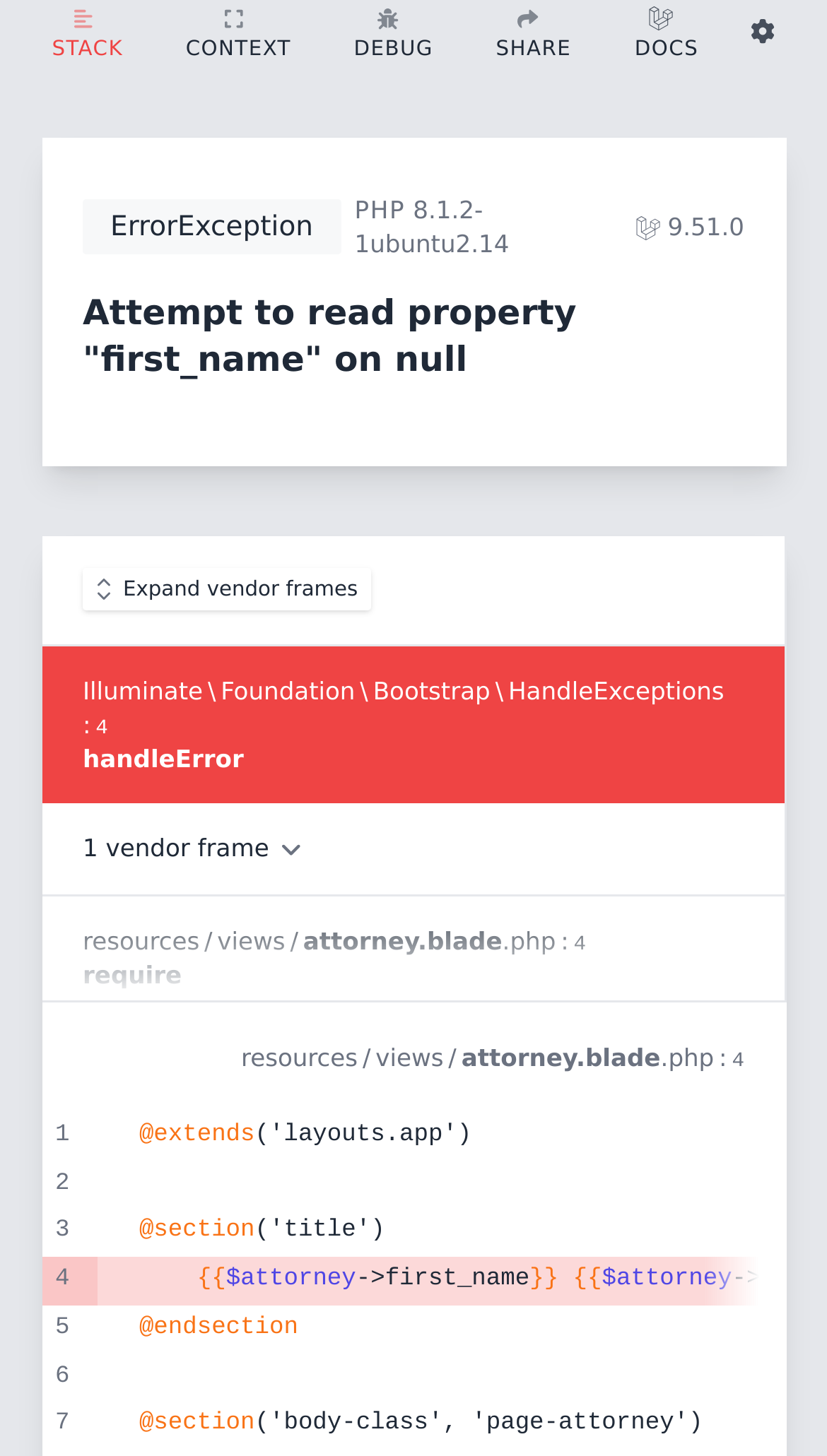Locate the bounding box coordinates of the area that needs to be clicked to fulfill the following instruction: "Select an option from the EDITOR combobox". The coordinates should be in the format of four float numbers between 0 and 1, namely [left, top, right, bottom].

[0.469, 0.198, 0.904, 0.249]